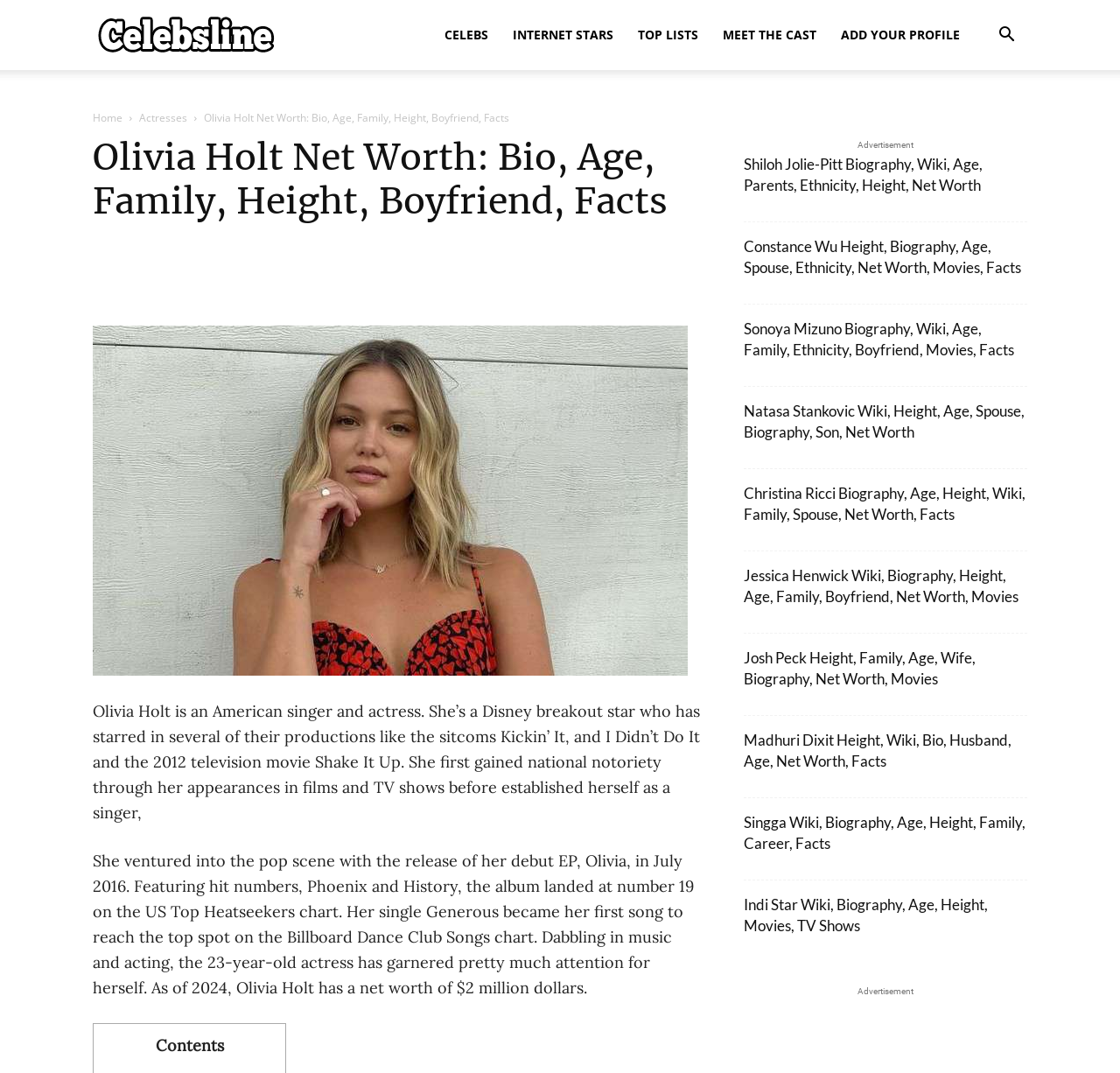Please find and report the bounding box coordinates of the element to click in order to perform the following action: "View Olivia Holt's Facebook profile". The coordinates should be expressed as four float numbers between 0 and 1, in the format [left, top, right, bottom].

[0.083, 0.241, 0.172, 0.273]